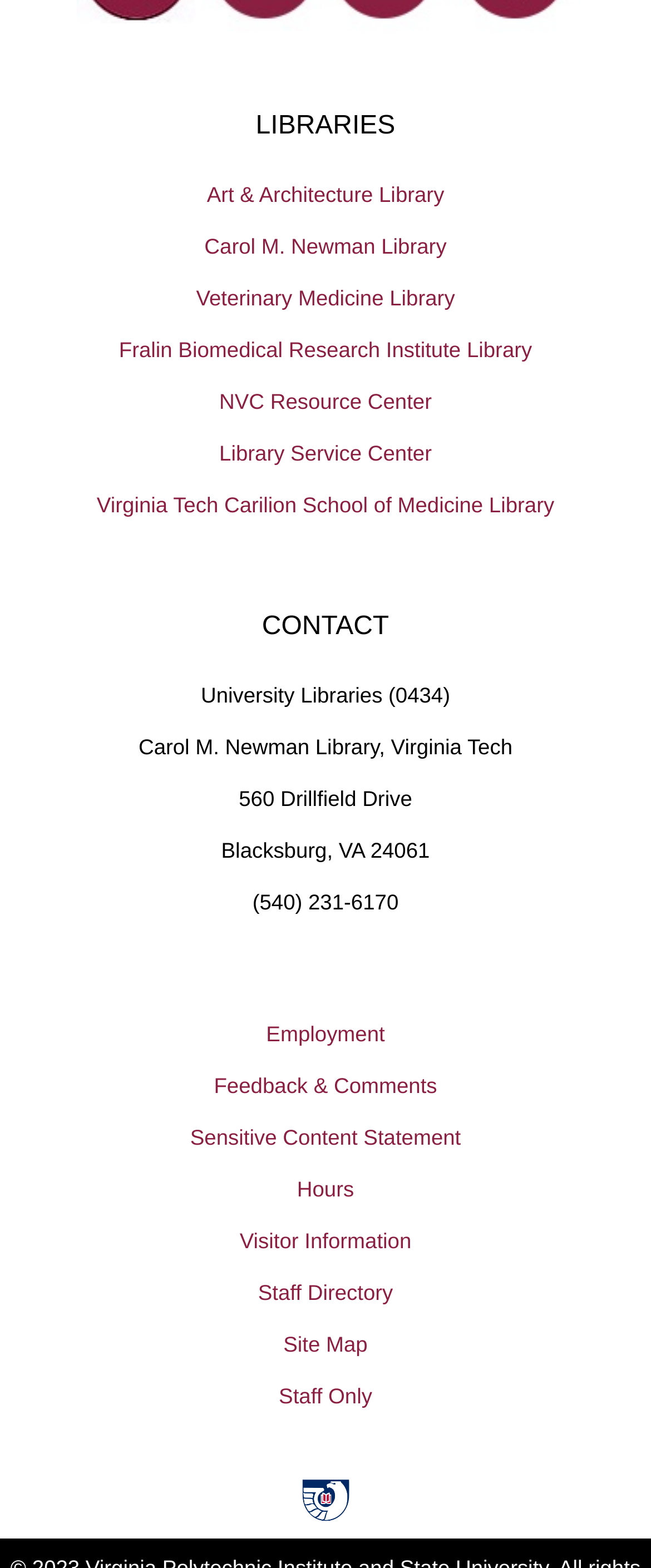Find the bounding box coordinates of the element I should click to carry out the following instruction: "go to Employment page".

[0.0, 0.642, 1.0, 0.675]